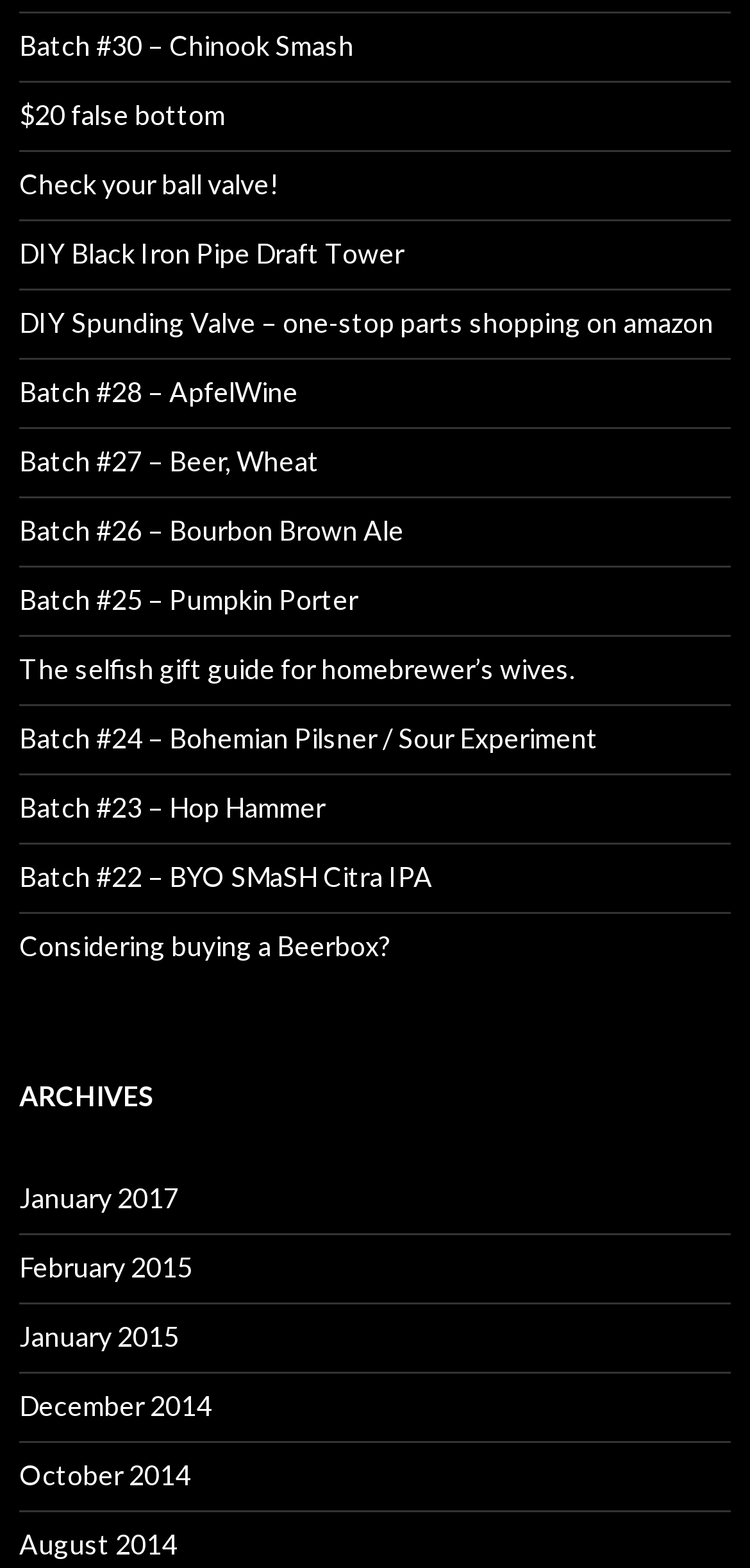What type of content is 'Batch #28 – ApfelWine'?
Could you answer the question in a detailed manner, providing as much information as possible?

Based on the link 'Batch #28 – ApfelWine', it appears to be an article about brewing a specific type of beer, likely an ApfelWine, which is a type of beer.